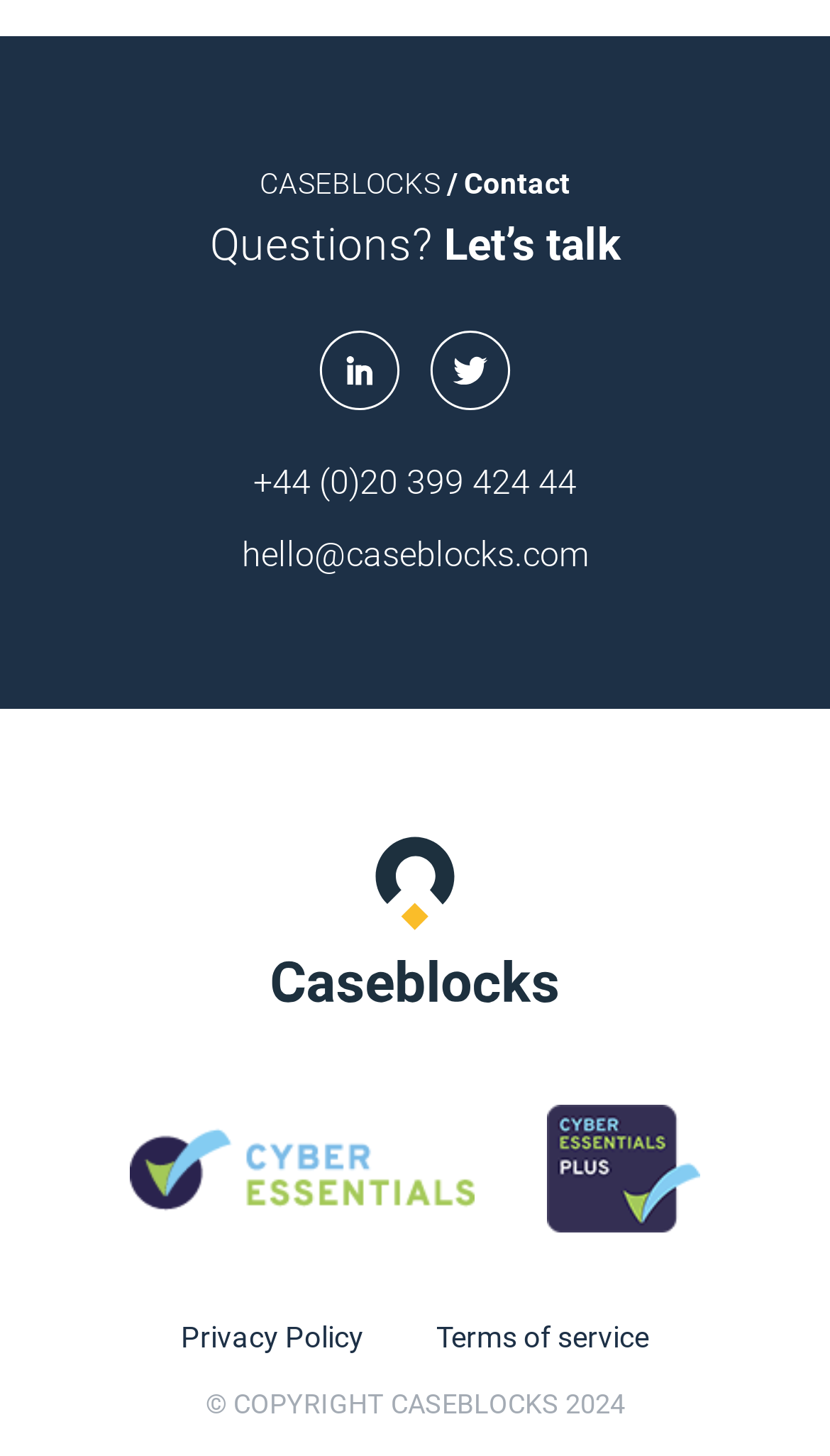Using the description: "Terms of service", identify the bounding box of the corresponding UI element in the screenshot.

[0.526, 0.906, 0.782, 0.929]